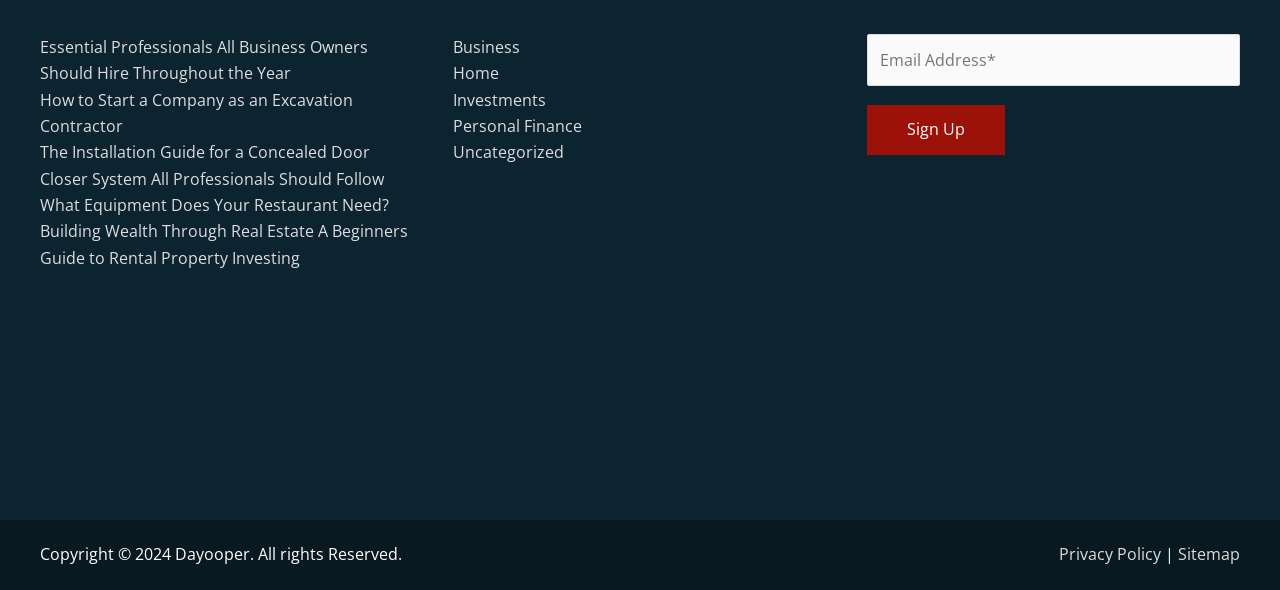Answer the question in a single word or phrase:
What is the purpose of the form on the webpage?

Contact form